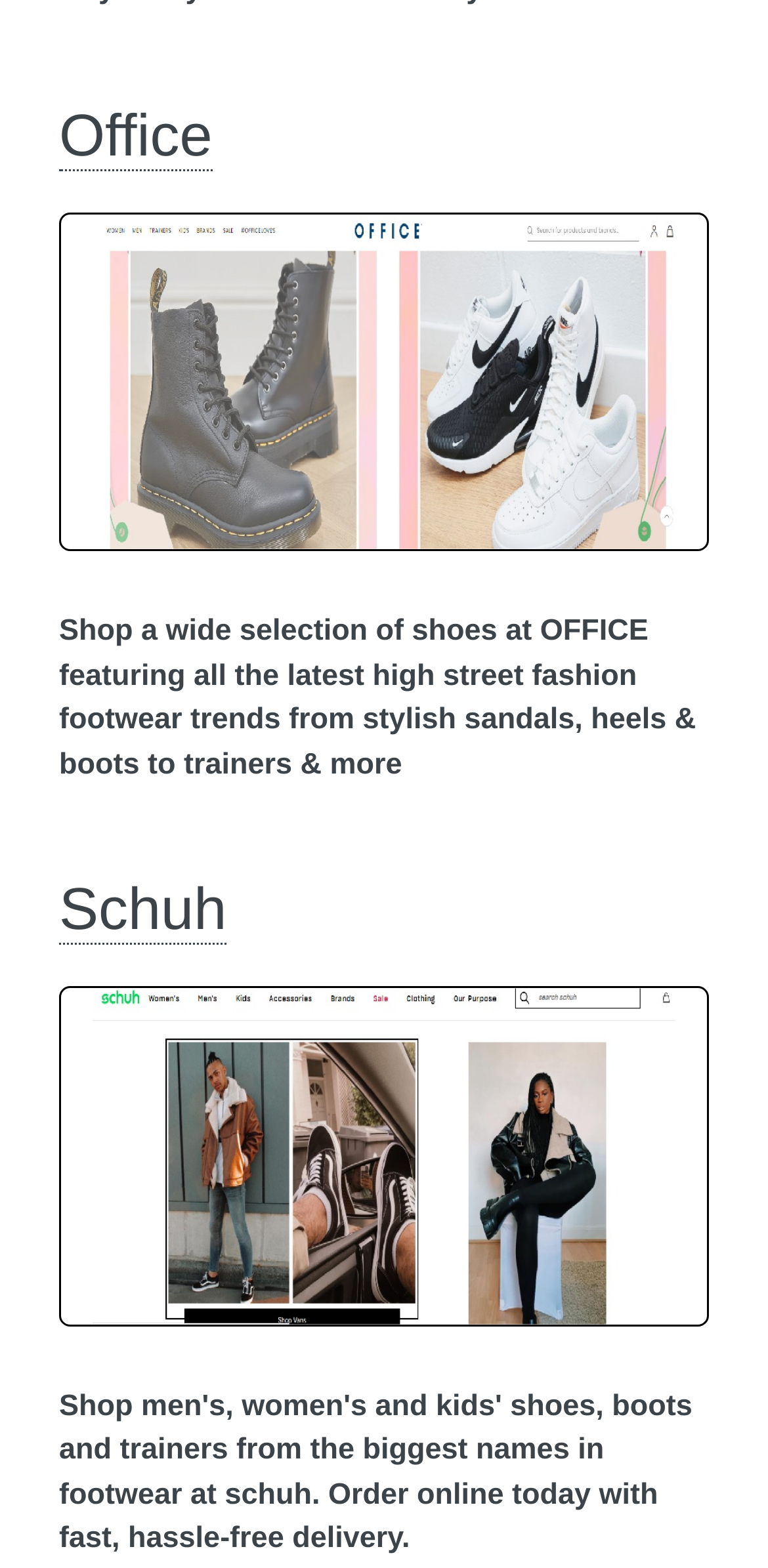Identify the coordinates of the bounding box for the element described below: "parent_node: Schuh". Return the coordinates as four float numbers between 0 and 1: [left, top, right, bottom].

[0.077, 0.629, 0.923, 0.846]